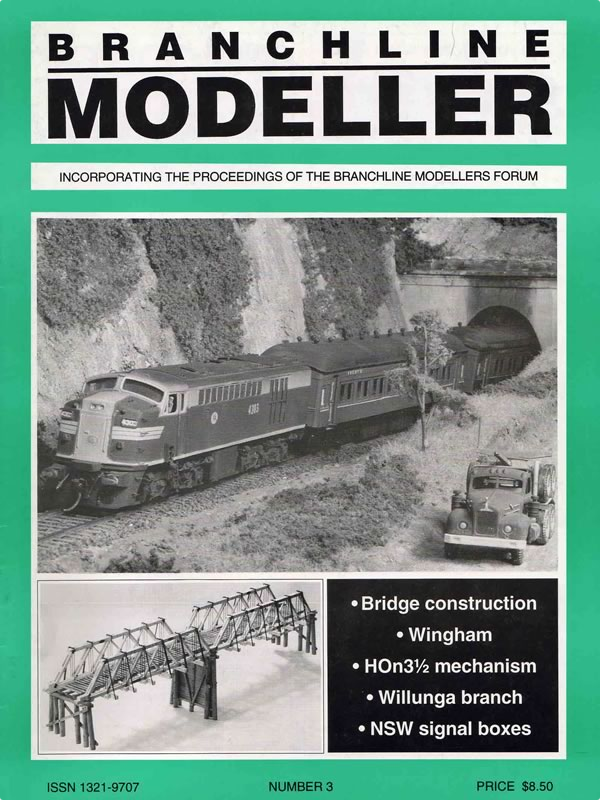What is the topic of the bridge structure illustration?
From the screenshot, provide a brief answer in one word or phrase.

Bridge construction